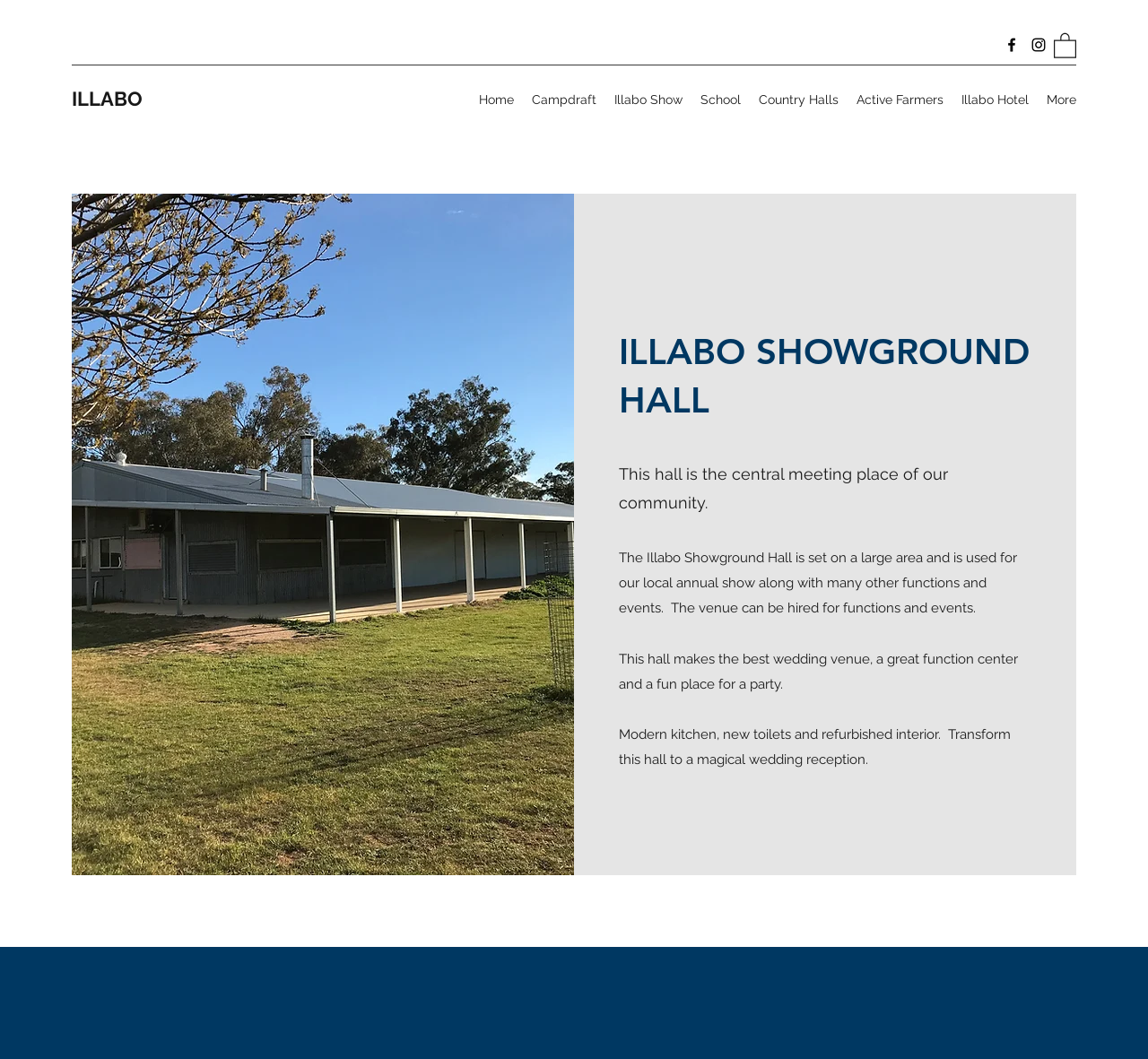Locate the bounding box coordinates for the element described below: "Campdraft". The coordinates must be four float values between 0 and 1, formatted as [left, top, right, bottom].

[0.455, 0.081, 0.527, 0.107]